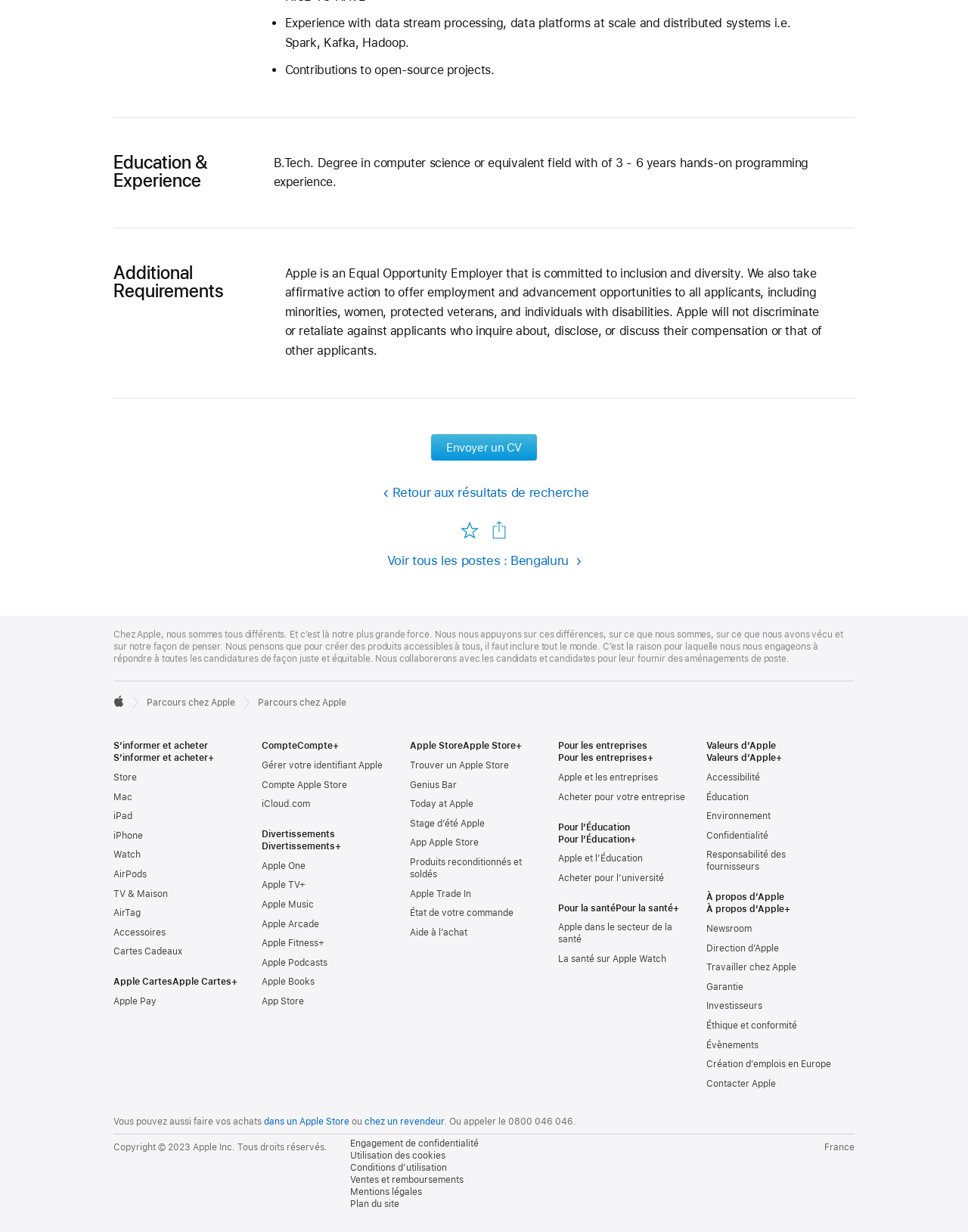Find the bounding box coordinates of the element's region that should be clicked in order to follow the given instruction: "Add to favorites". The coordinates should consist of four float numbers between 0 and 1, i.e., [left, top, right, bottom].

[0.475, 0.423, 0.494, 0.438]